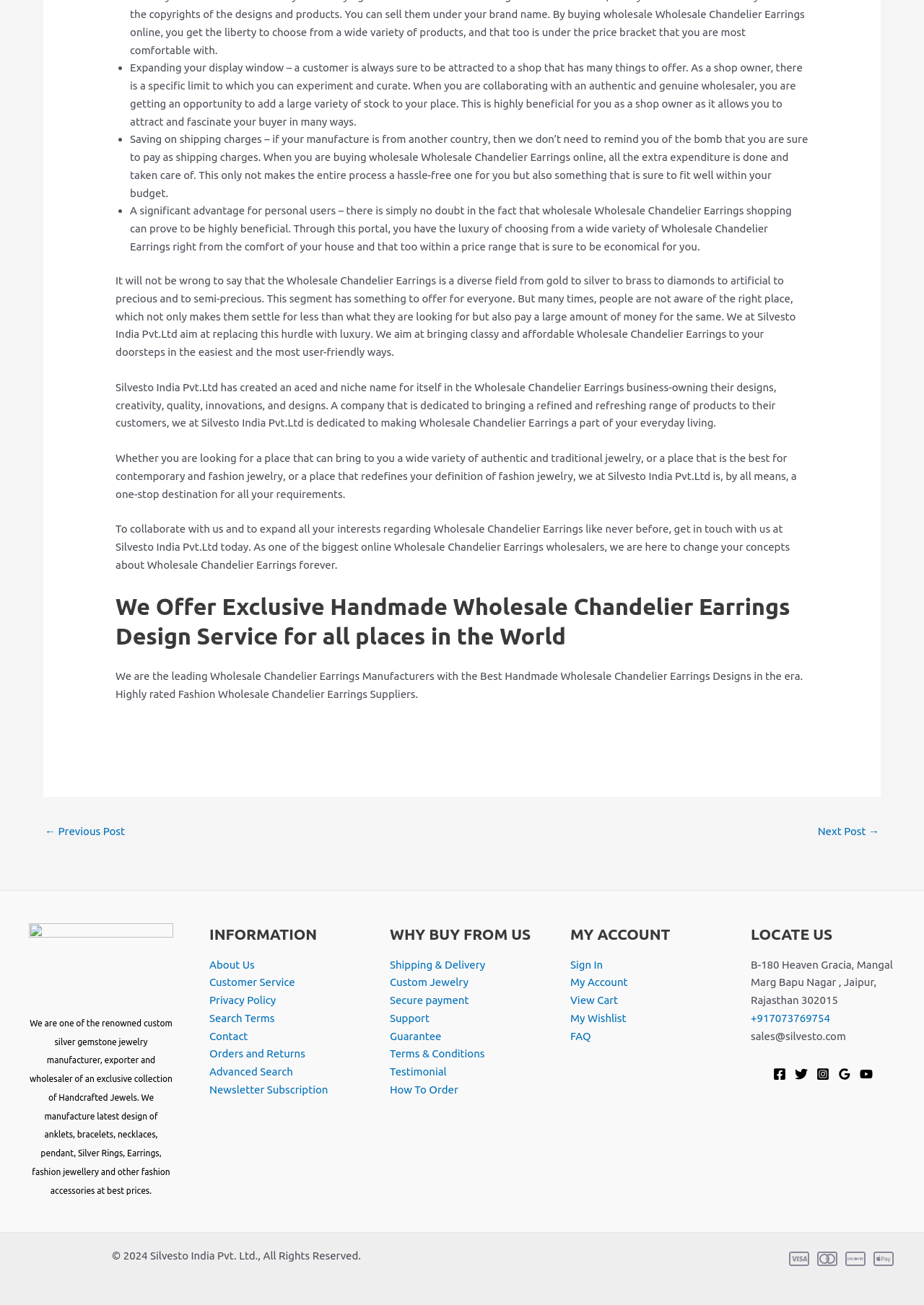What is the benefit of buying wholesale Chandelier Earrings?
Craft a detailed and extensive response to the question.

One of the benefits of buying wholesale Chandelier Earrings is saving on shipping charges because the text 'Saving on shipping charges – if your manufacture is from another country, then we don’t need to remind you of the bomb that you are sure to pay as shipping charges.' is present on the webpage, indicating that buying wholesale can help reduce shipping costs.